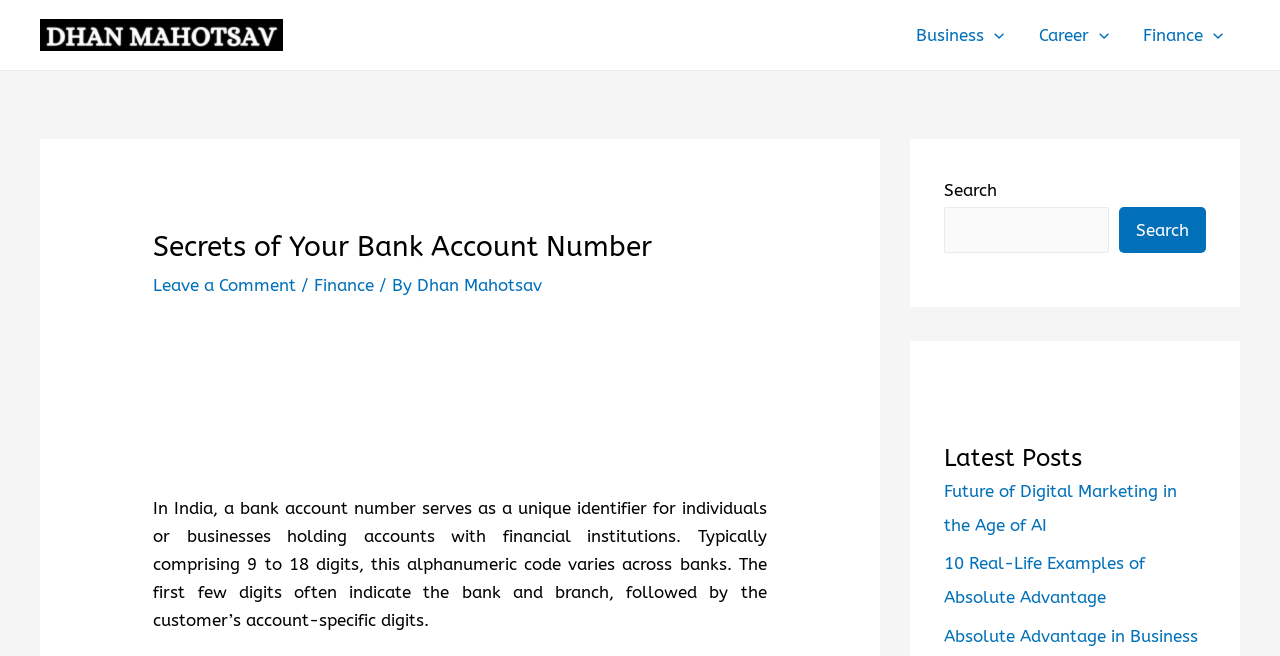What is the purpose of the search box?
Look at the image and respond with a one-word or short phrase answer.

To search